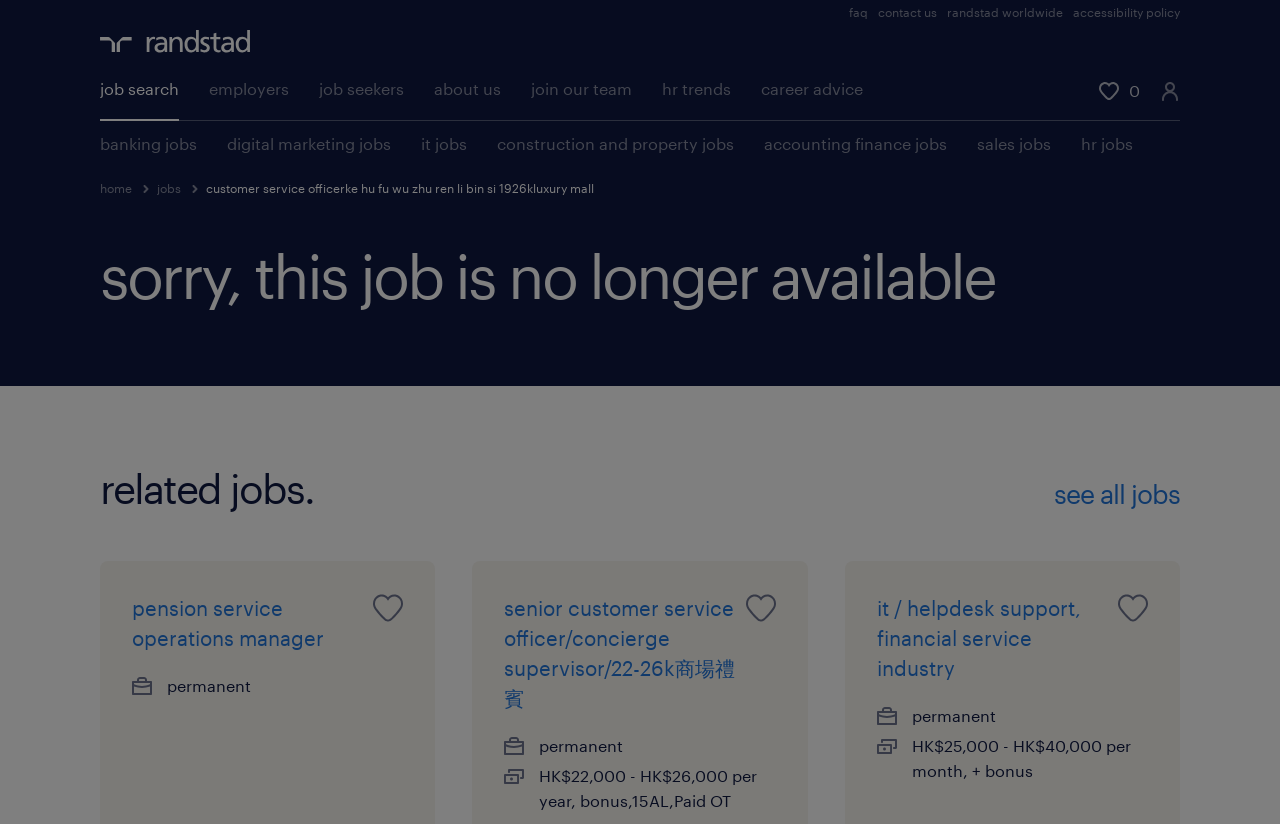How much is the salary range for 'it / helpdesk support, financial service industry'?
Using the information from the image, give a concise answer in one word or a short phrase.

HK$25,000 - HK$40,000 per month